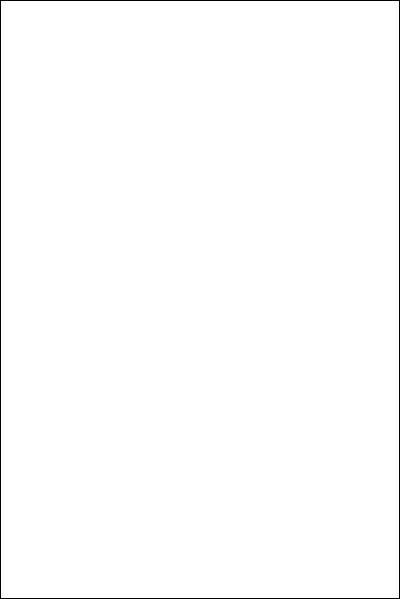What is the direction the Confederate memorial faces?
Please provide a single word or phrase as the answer based on the screenshot.

Southward